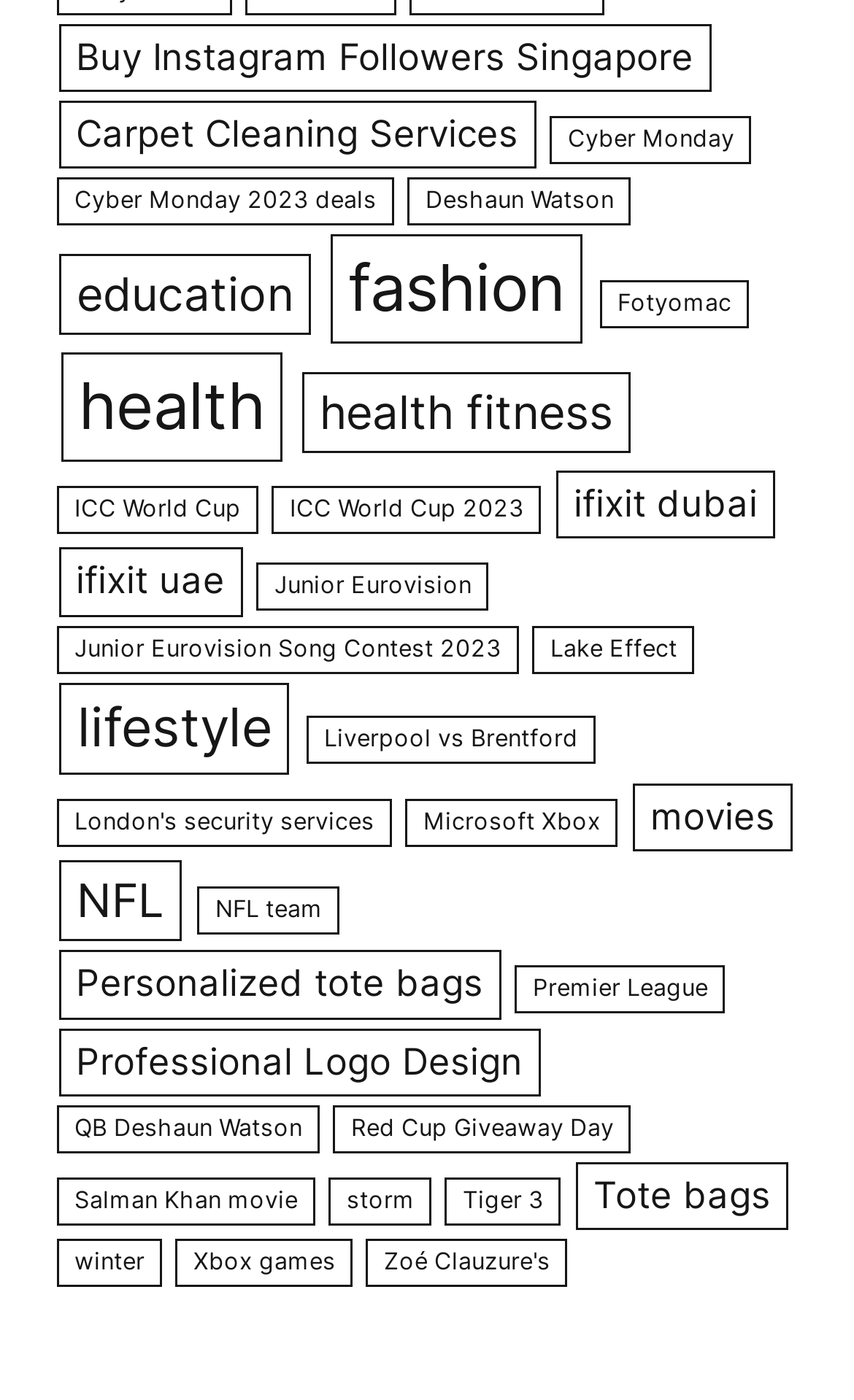Respond with a single word or phrase to the following question: How many links are on this webpage?

292